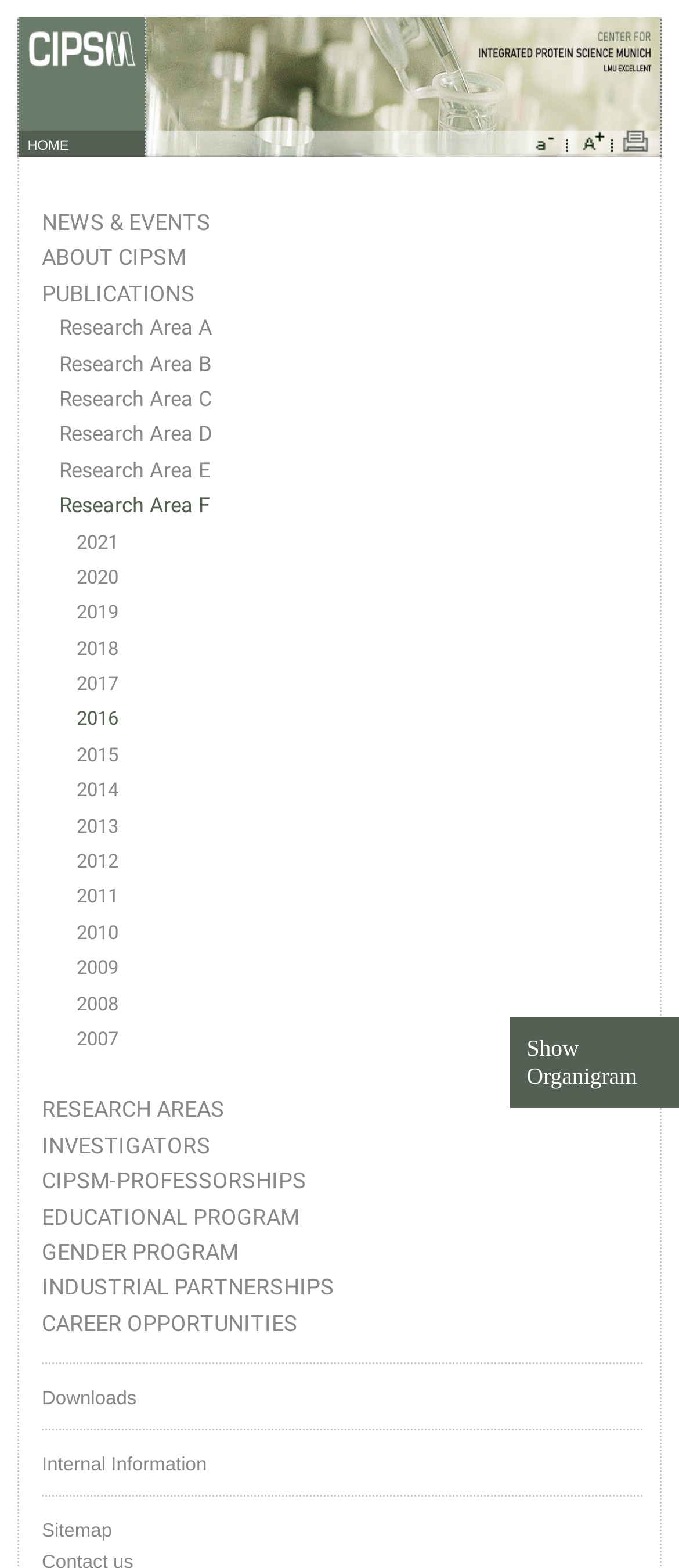Extract the bounding box coordinates for the UI element described as: "alt="Print Page"".

[0.903, 0.09, 0.962, 0.102]